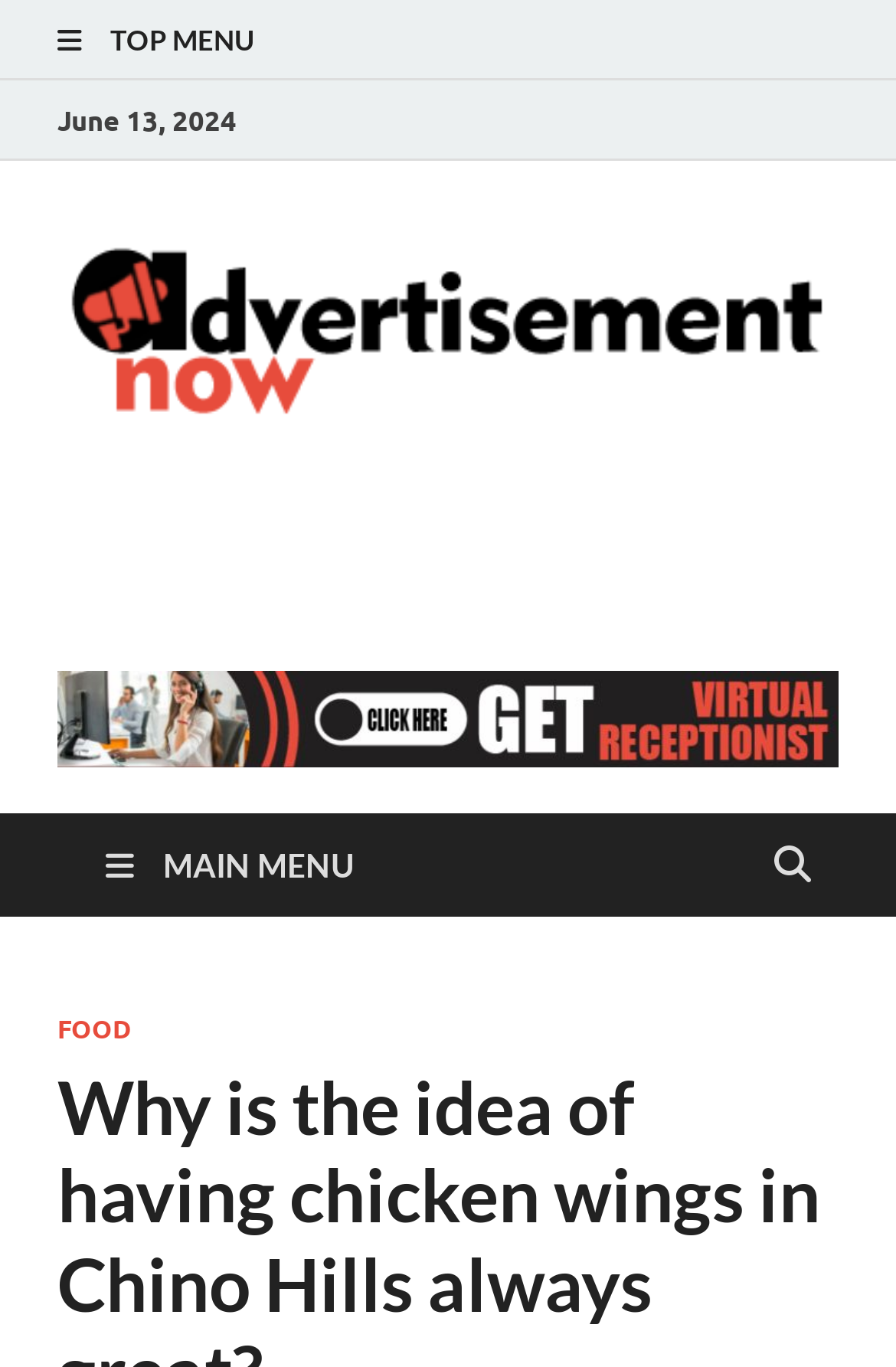Bounding box coordinates are to be given in the format (top-left x, top-left y, bottom-right x, bottom-right y). All values must be floating point numbers between 0 and 1. Provide the bounding box coordinate for the UI element described as: Food

[0.064, 0.741, 0.146, 0.765]